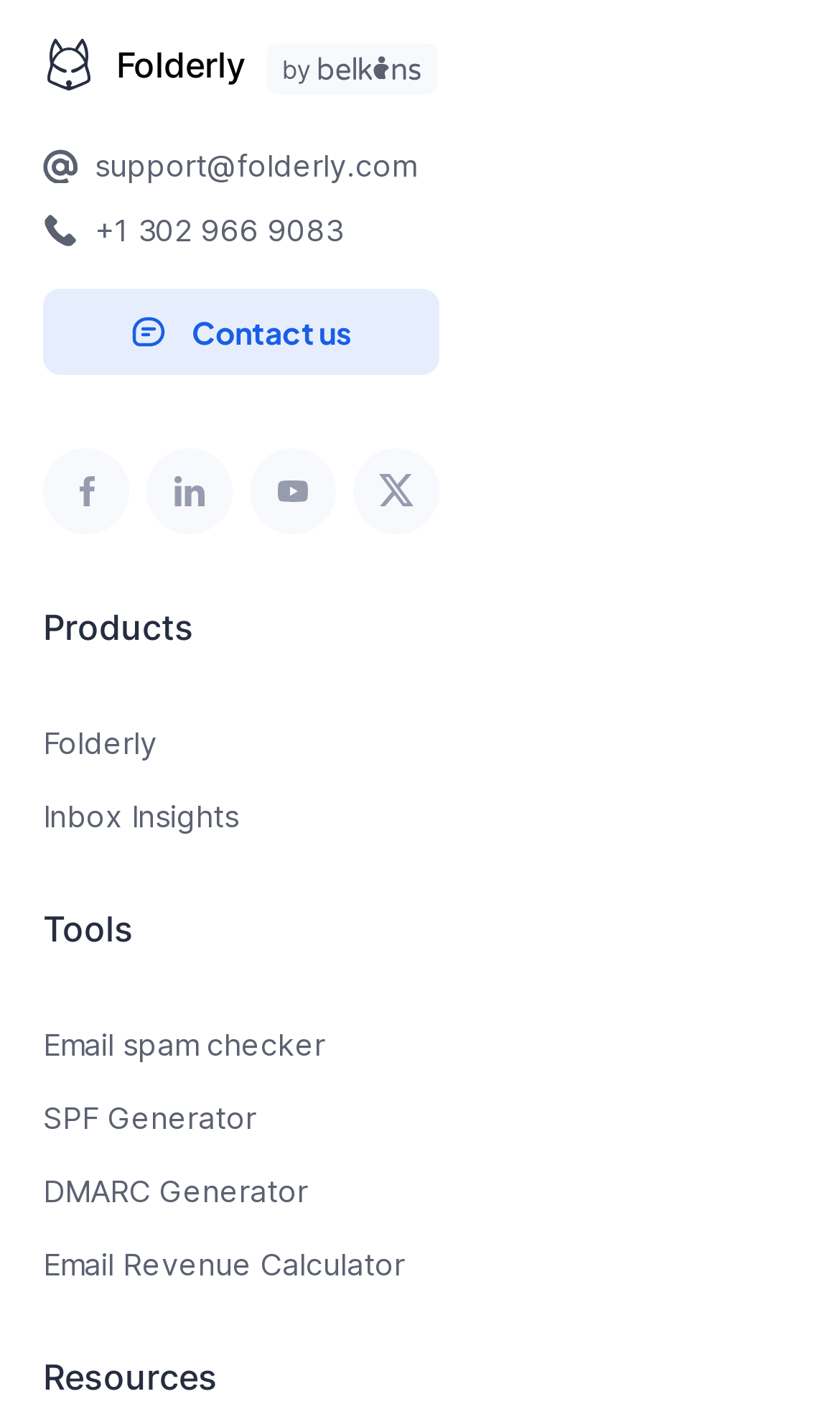Highlight the bounding box coordinates of the element you need to click to perform the following instruction: "Go to Inbox Insights page."

[0.051, 0.565, 0.949, 0.598]